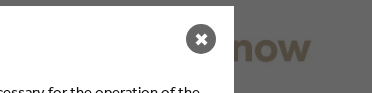Using the elements shown in the image, answer the question comprehensively: What is the color of the 'X' icon?

According to the caption, the button has a gray background and a white 'X' icon in the center, indicating that the color of the 'X' icon is white.